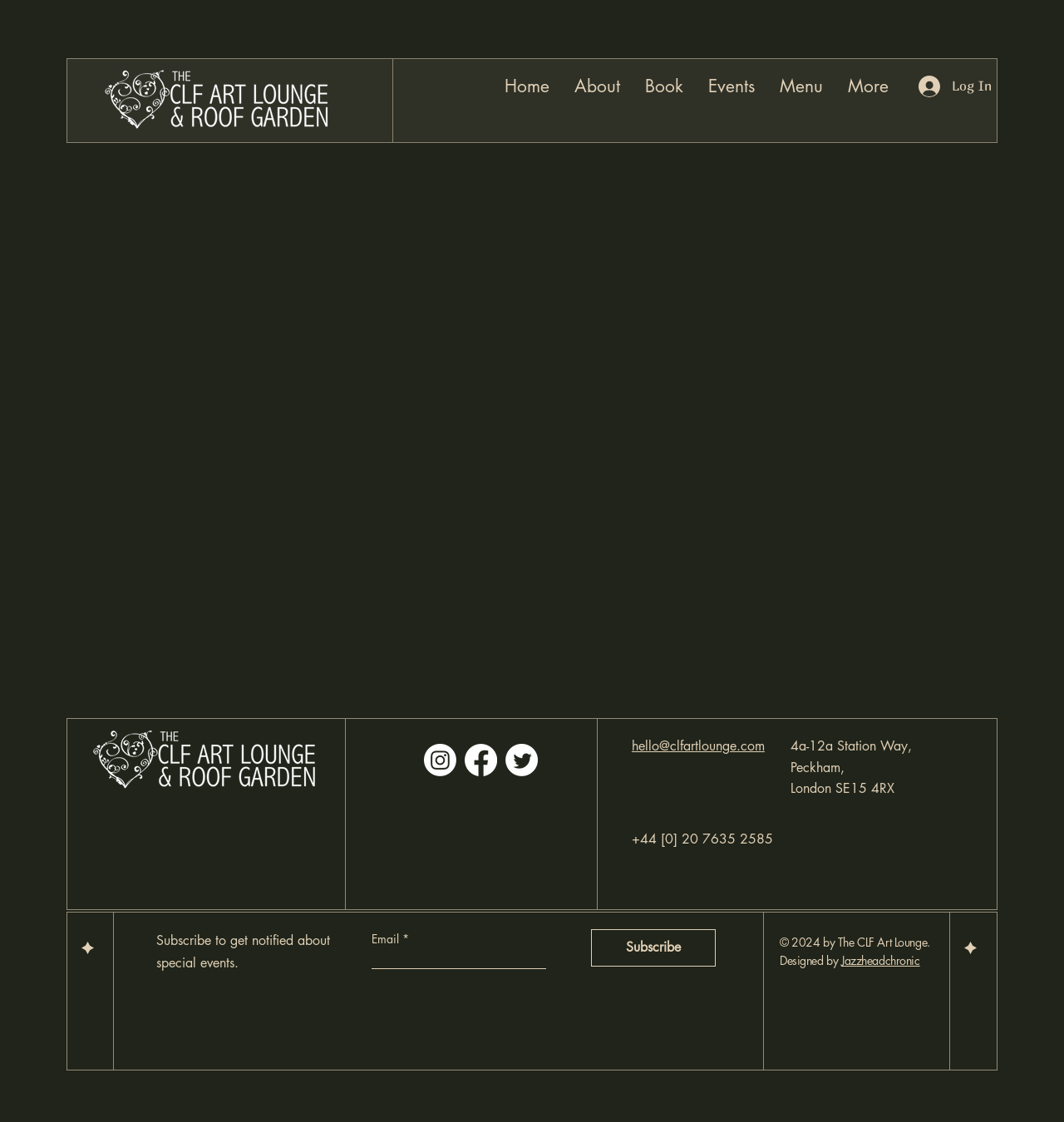Respond concisely with one word or phrase to the following query:
What social media platforms are linked from the lounge's website?

Instagram, Facebook, Twitter